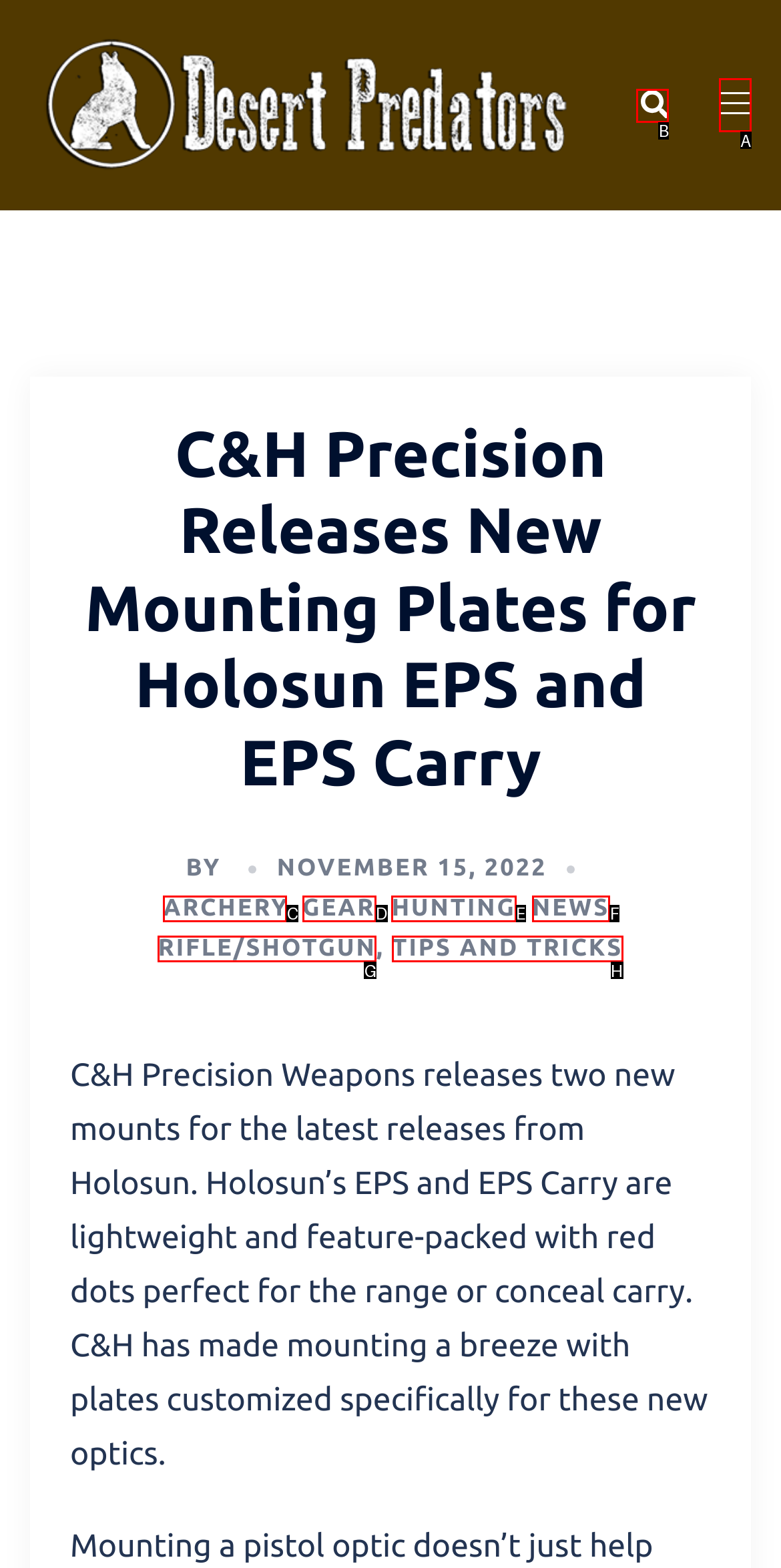Select the HTML element that needs to be clicked to perform the task: Search for something. Reply with the letter of the chosen option.

B